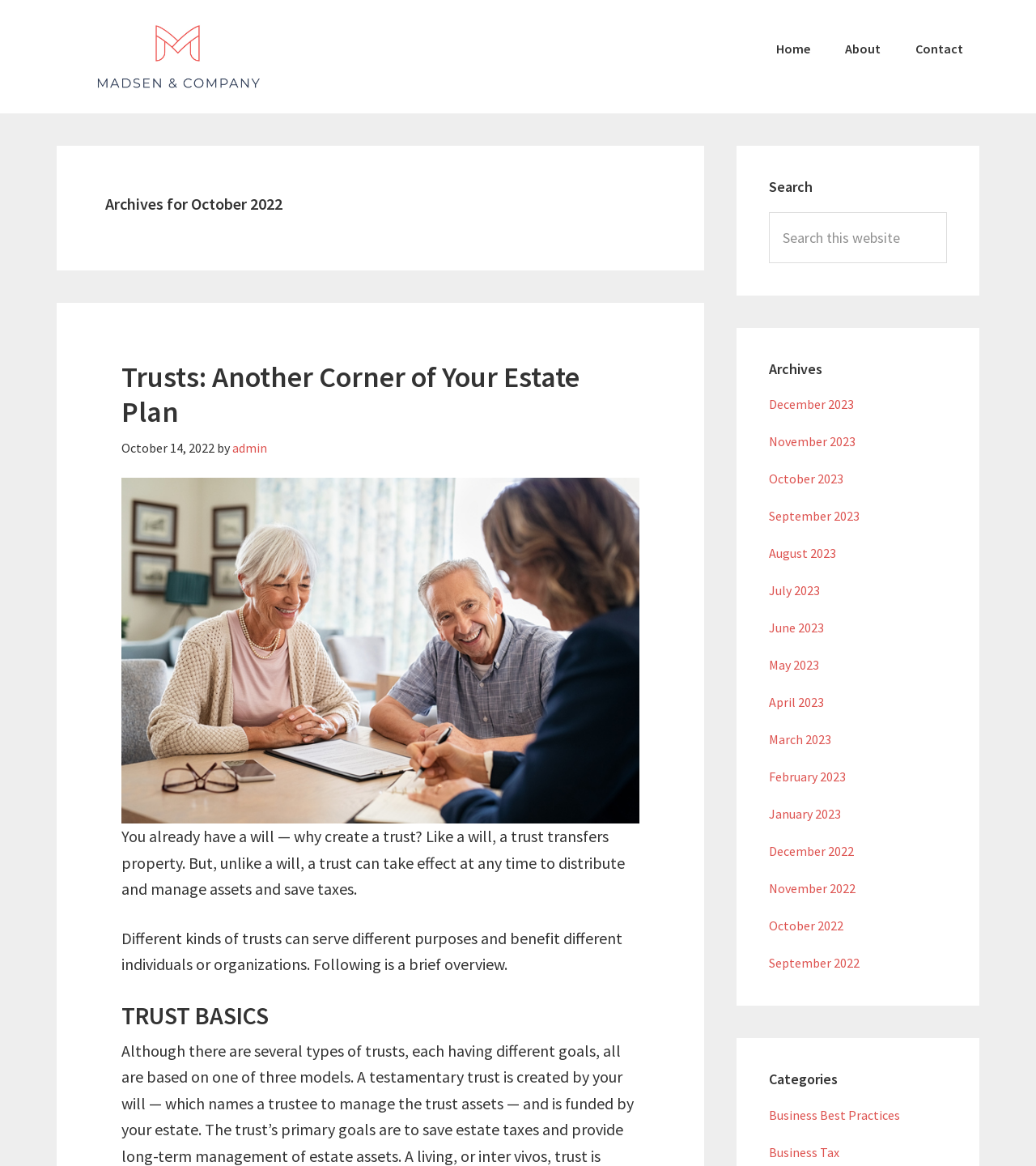Identify the bounding box coordinates for the region to click in order to carry out this instruction: "Click on 'Archives for October 2022'". Provide the coordinates using four float numbers between 0 and 1, formatted as [left, top, right, bottom].

[0.102, 0.167, 0.633, 0.183]